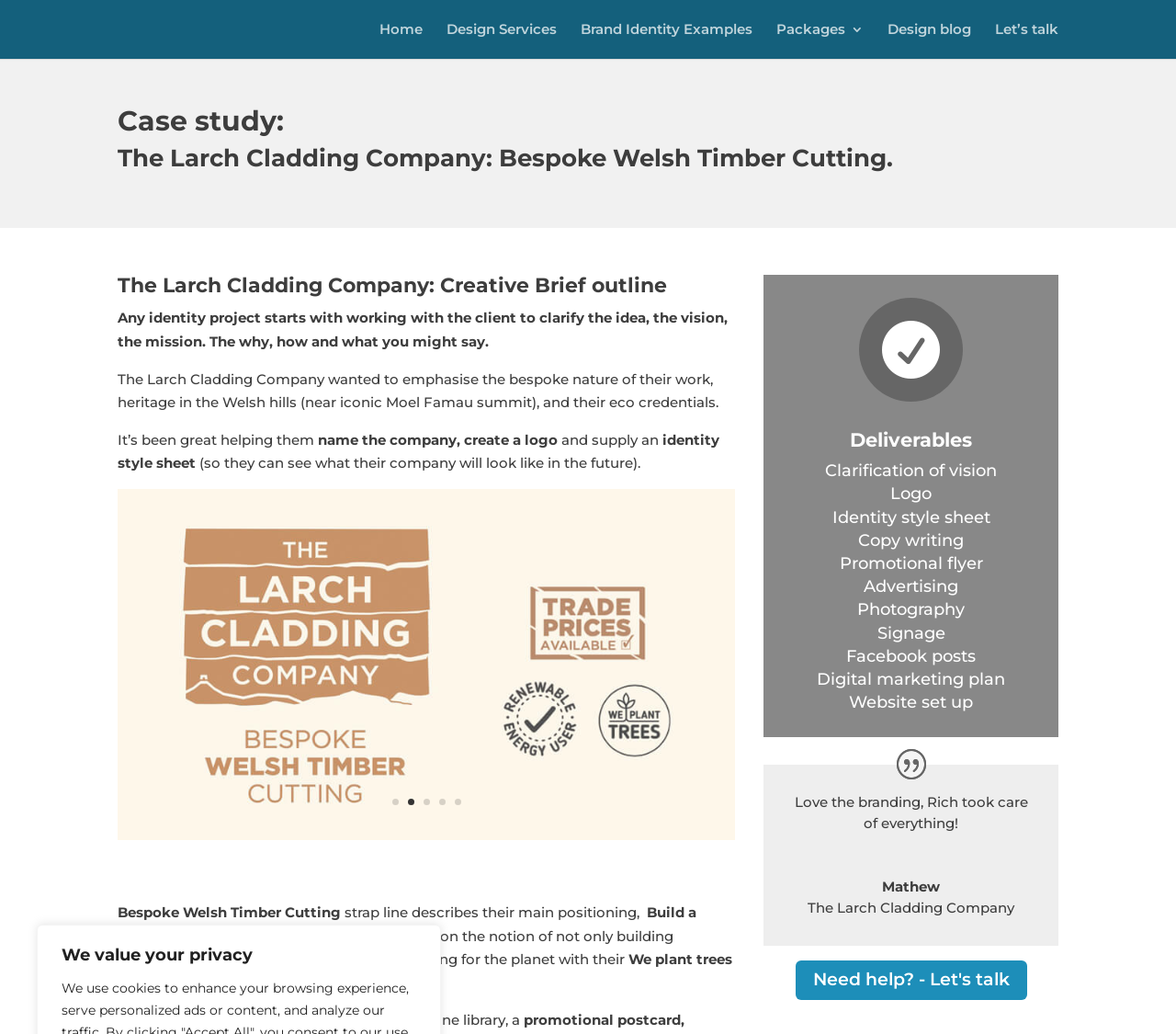Please identify the bounding box coordinates of the element that needs to be clicked to execute the following command: "Read the case study of 'The Larch Cladding Company'". Provide the bounding box using four float numbers between 0 and 1, formatted as [left, top, right, bottom].

[0.1, 0.141, 0.9, 0.175]